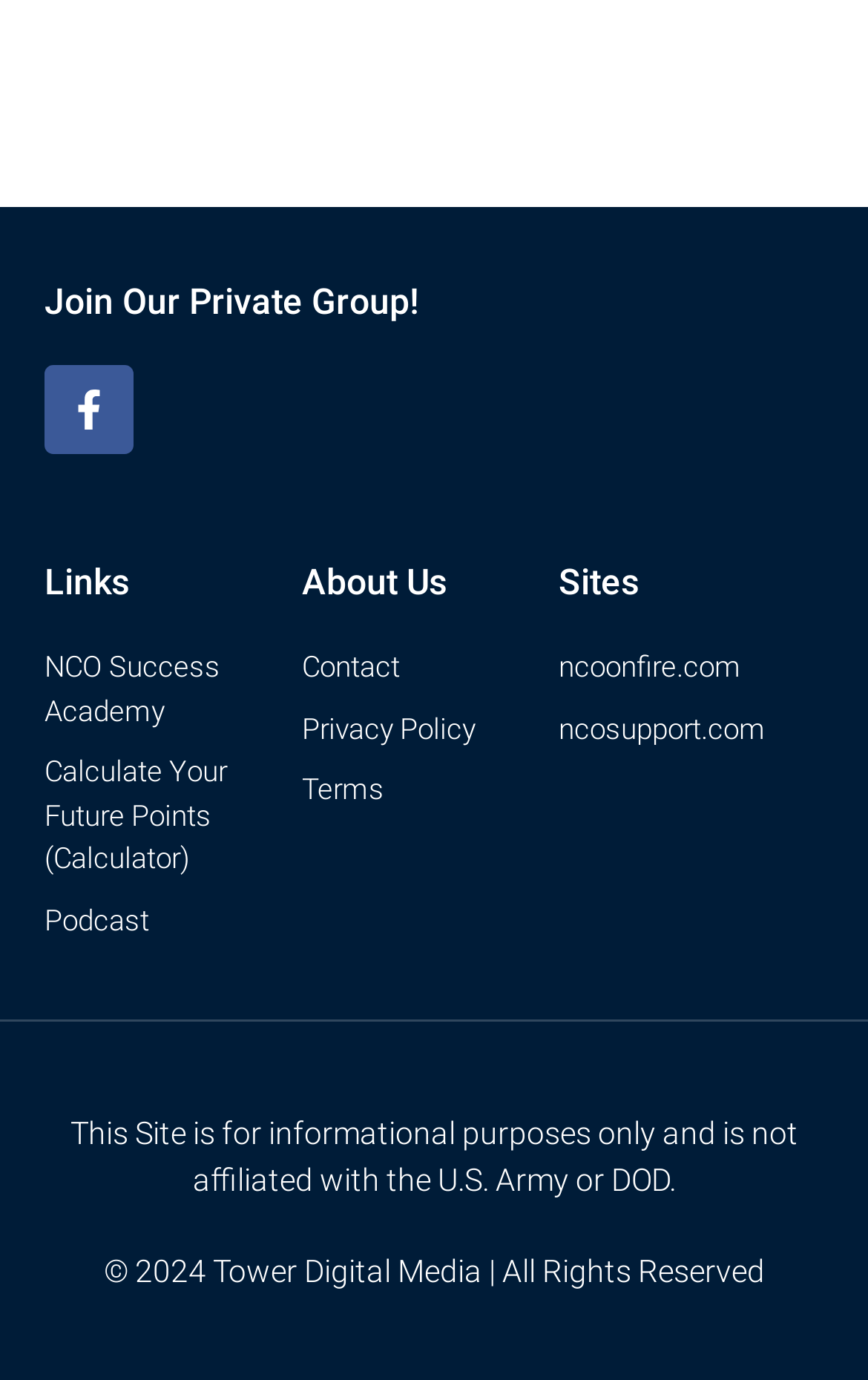Pinpoint the bounding box coordinates of the clickable area necessary to execute the following instruction: "Join the private group on Facebook". The coordinates should be given as four float numbers between 0 and 1, namely [left, top, right, bottom].

[0.051, 0.265, 0.153, 0.329]